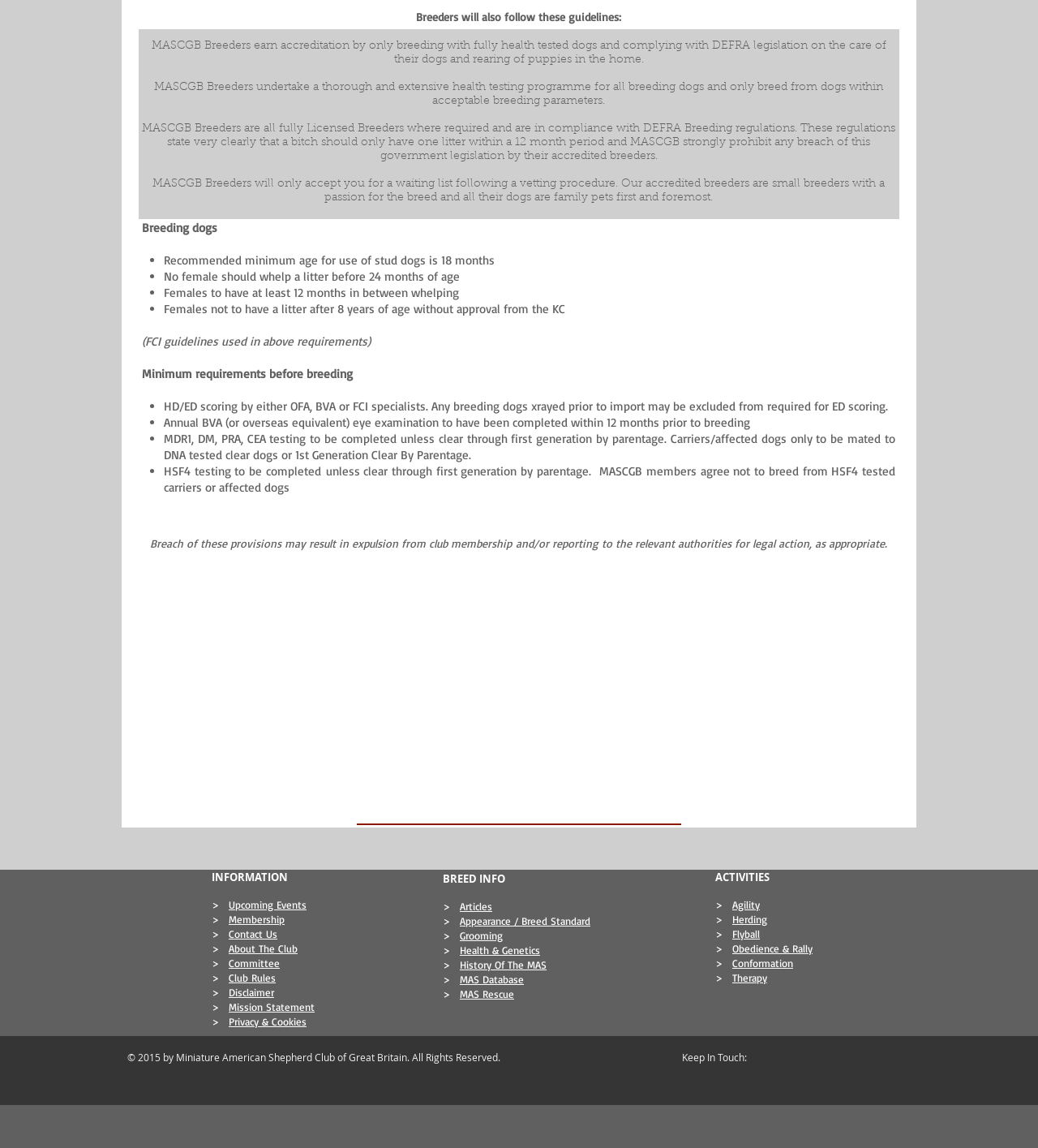Respond to the question below with a concise word or phrase:
What is the focus of the club's activities?

Dog breeding and activities